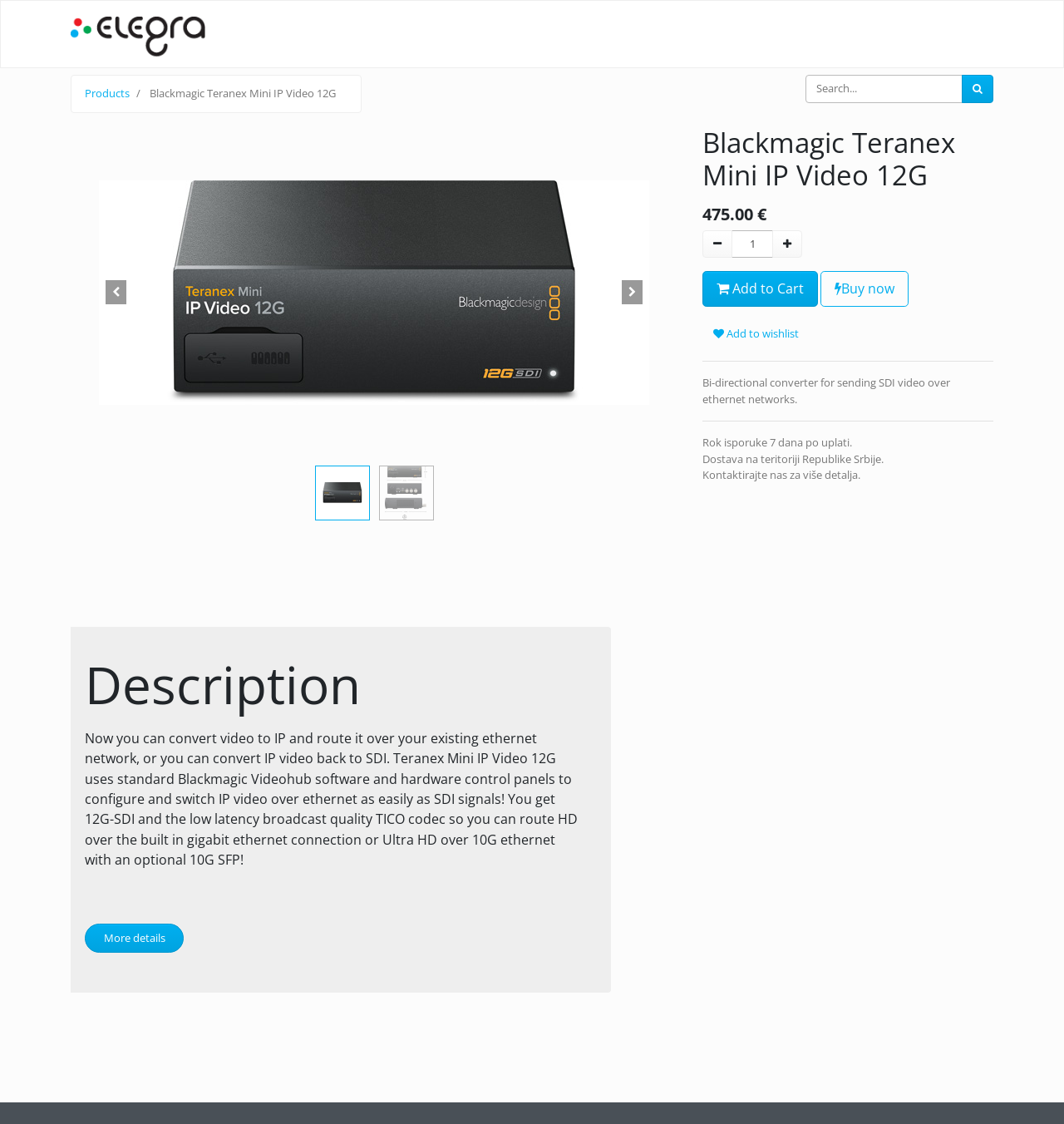Identify the coordinates of the bounding box for the element described below: "Uncategorized". Return the coordinates as four float numbers between 0 and 1: [left, top, right, bottom].

None